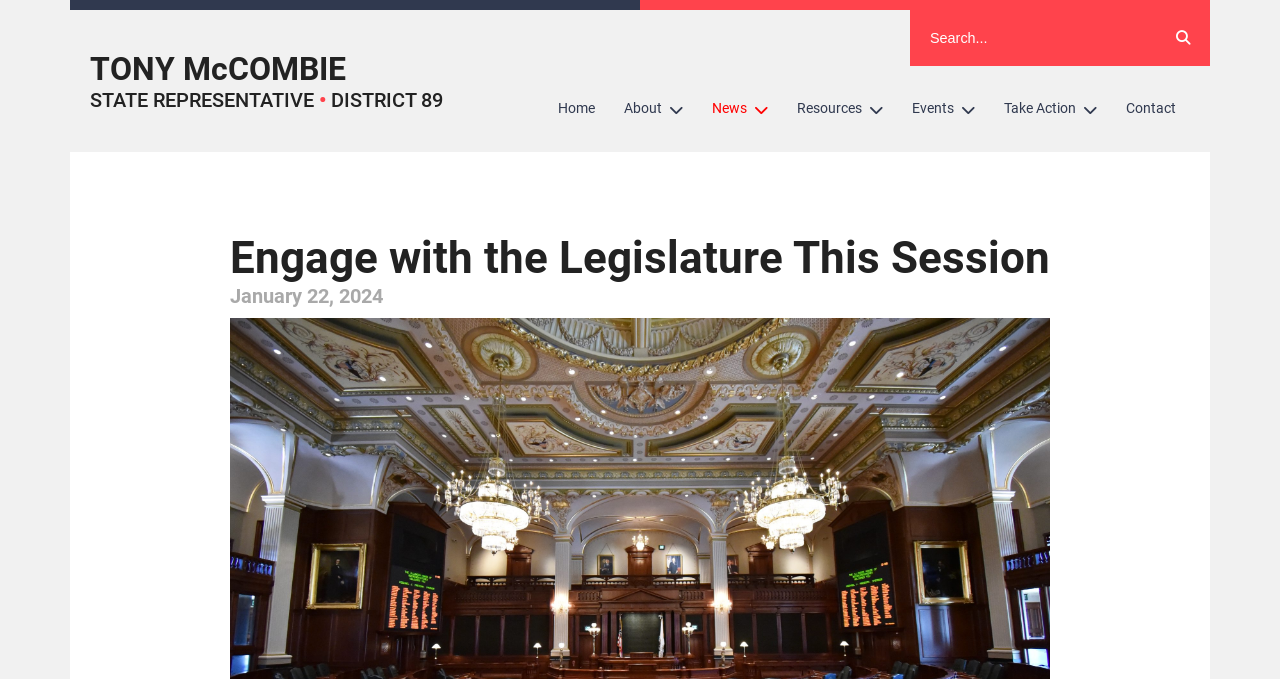Based on the visual content of the image, answer the question thoroughly: What is the name of the state representative?

The name of the state representative can be found in the link at the top of the page, which reads 'TONY McCOMBIE STATE REPRESENTATIVE • DISTRICT 89'.